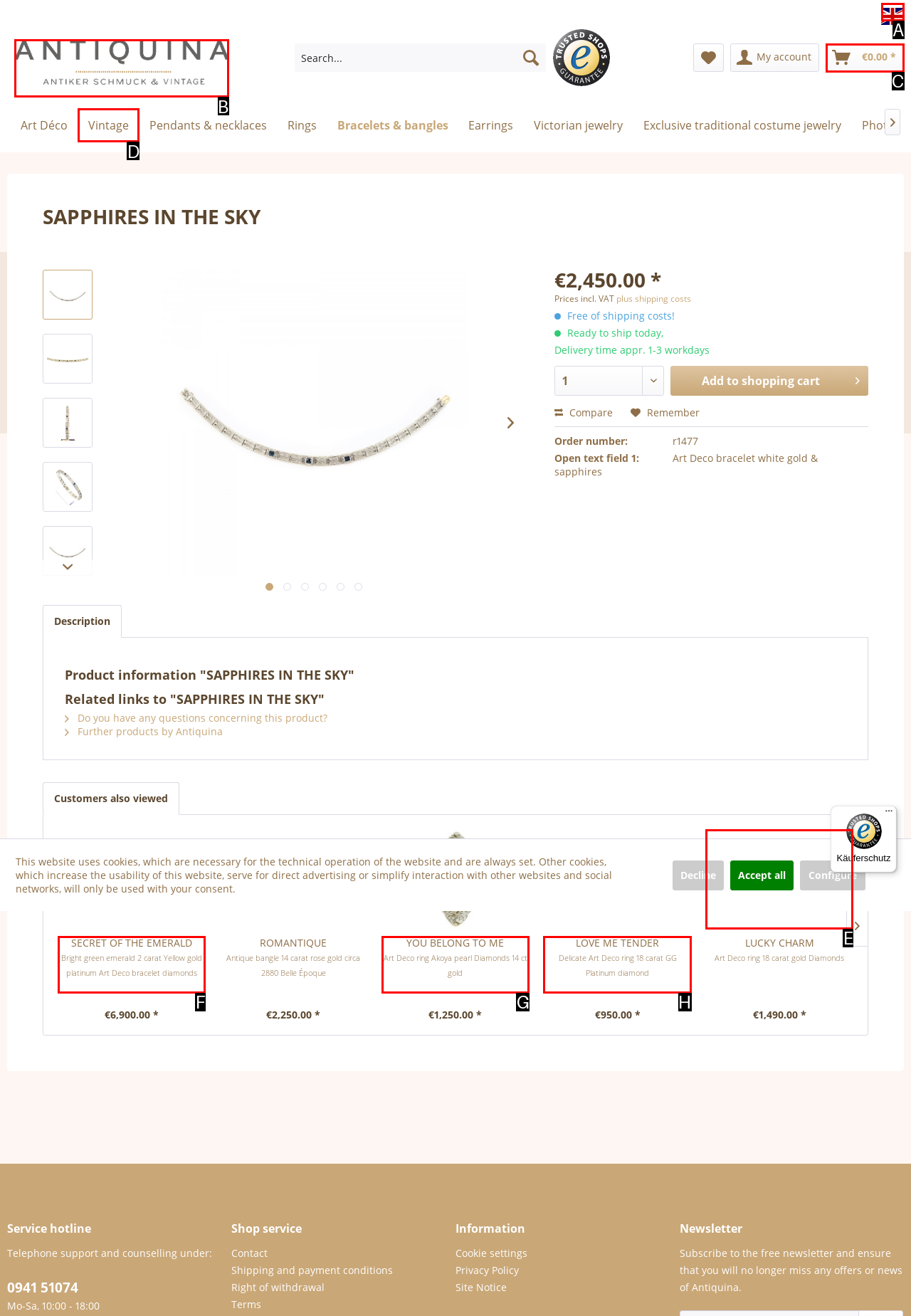Identify the letter of the UI element I need to click to carry out the following instruction: Switch to homepage

B